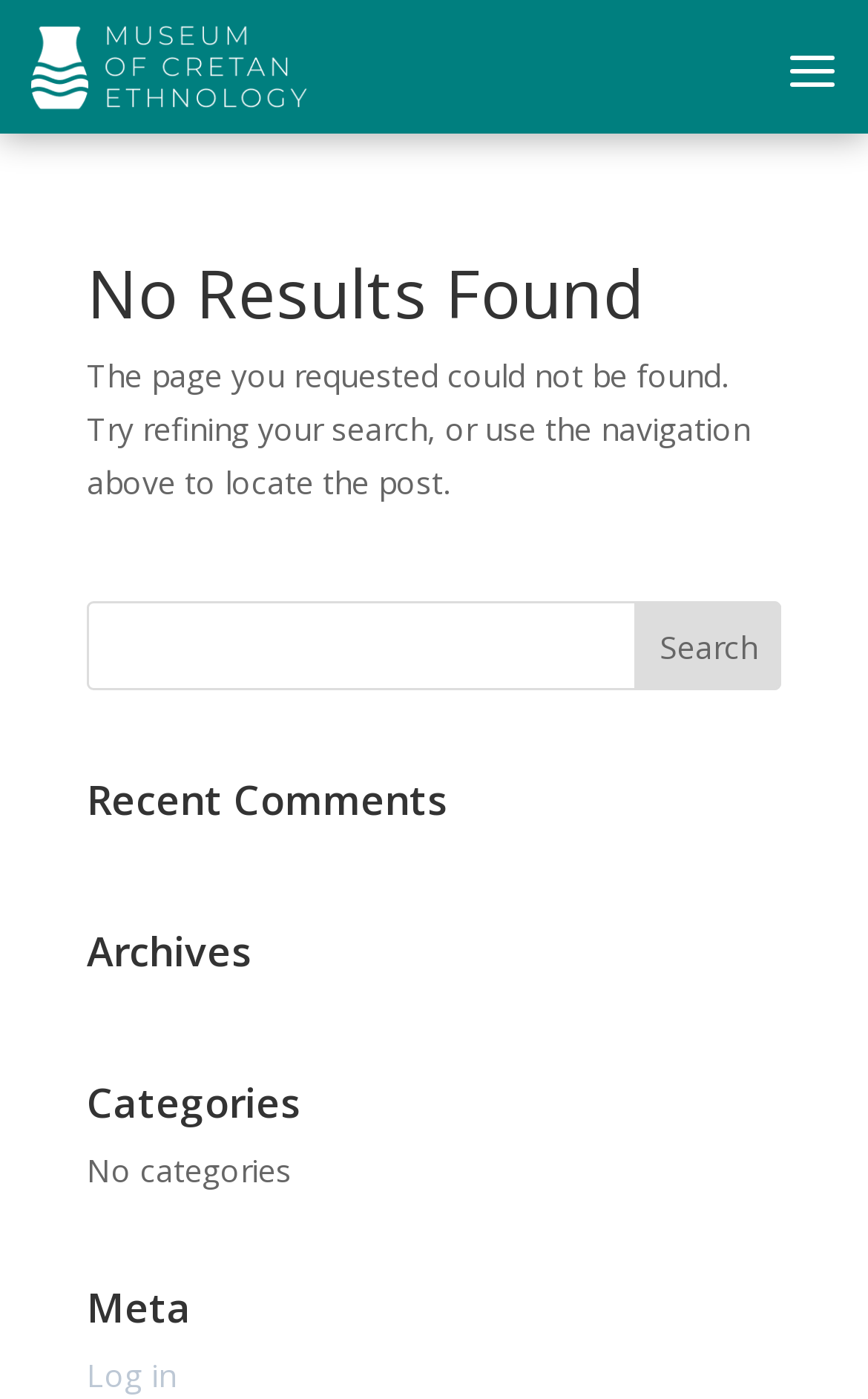Bounding box coordinates are specified in the format (top-left x, top-left y, bottom-right x, bottom-right y). All values are floating point numbers bounded between 0 and 1. Please provide the bounding box coordinate of the region this sentence describes: alt="Cretan Ethnology Museum"

[0.036, 0.03, 0.36, 0.06]